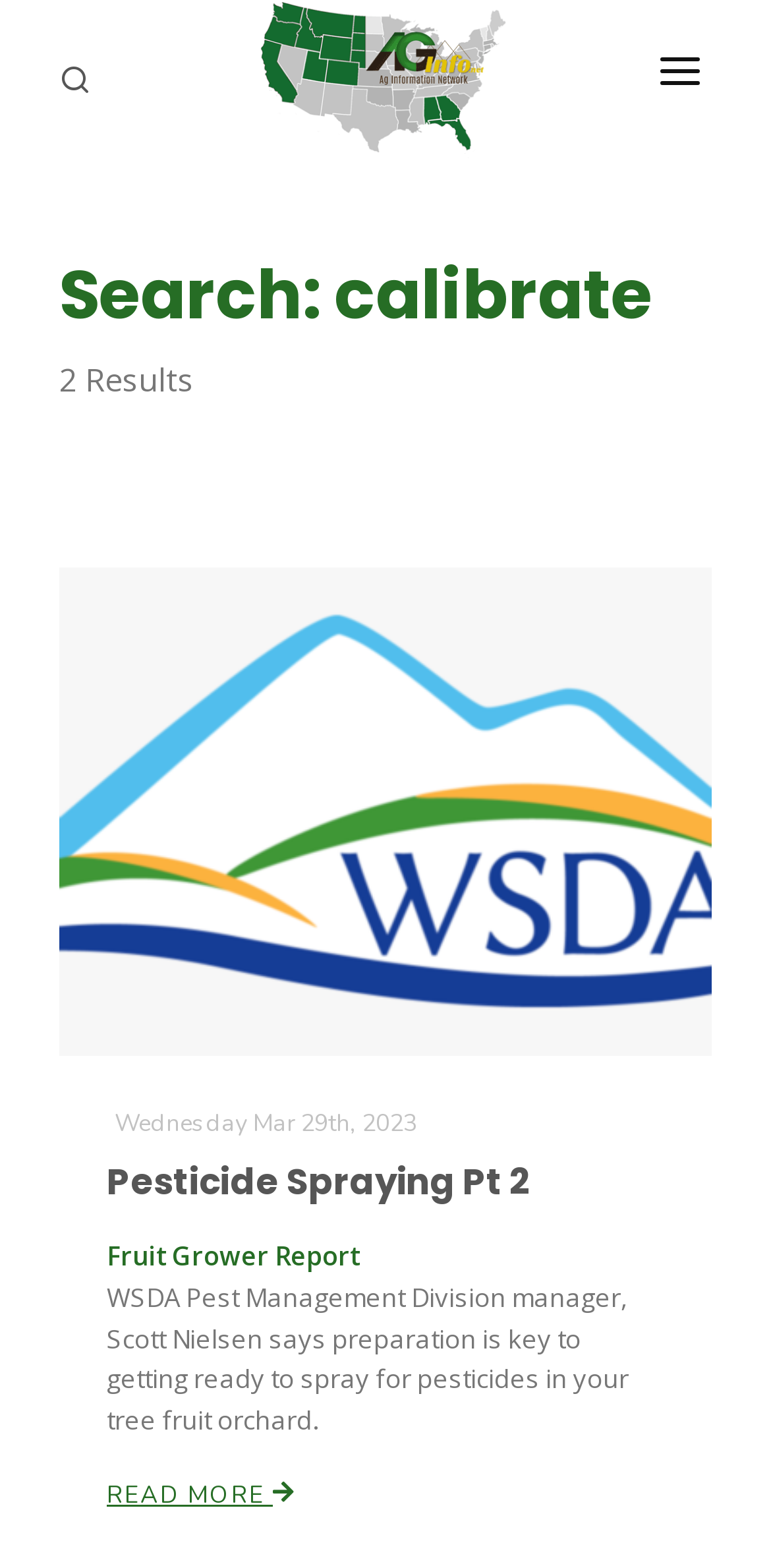Give a detailed explanation of the elements present on the webpage.

The webpage is titled "AG INFORMATION NETWORK OF THE WEST" and features a prominent logo at the top center, with a search box to its right. Below the logo, there are several navigation links, including "PROGRAMS", "ABOUT US", "REPORTERS", "ADVERTISE", "AGENCY PLANNING TOOL", and "CAYAC", arranged horizontally across the top of the page.

The main content area is divided into two sections. On the left, there is a list of links to various programs, including "Farm of the Future", "California Ag Today", and "The Agribusiness Update", each accompanied by an image. On the right, there is a search results section, which displays a heading "Search: calibrate" and lists two results, including "Pesticide Spraying Pt 2" with an image and a brief description.

Below the search results, there is a section with a heading "Pesticide Spraying Pt 2" and a brief article with a "READ MORE" link. The article is accompanied by a date, "Wednesday Mar 29th, 2023", and a byline, "Fruit Grower Report". There are also several social media links at the bottom right of the page.

Throughout the page, there are several buttons and icons, including a button with an arrow icon at the top right, and a button with two arrow icons at the bottom right.